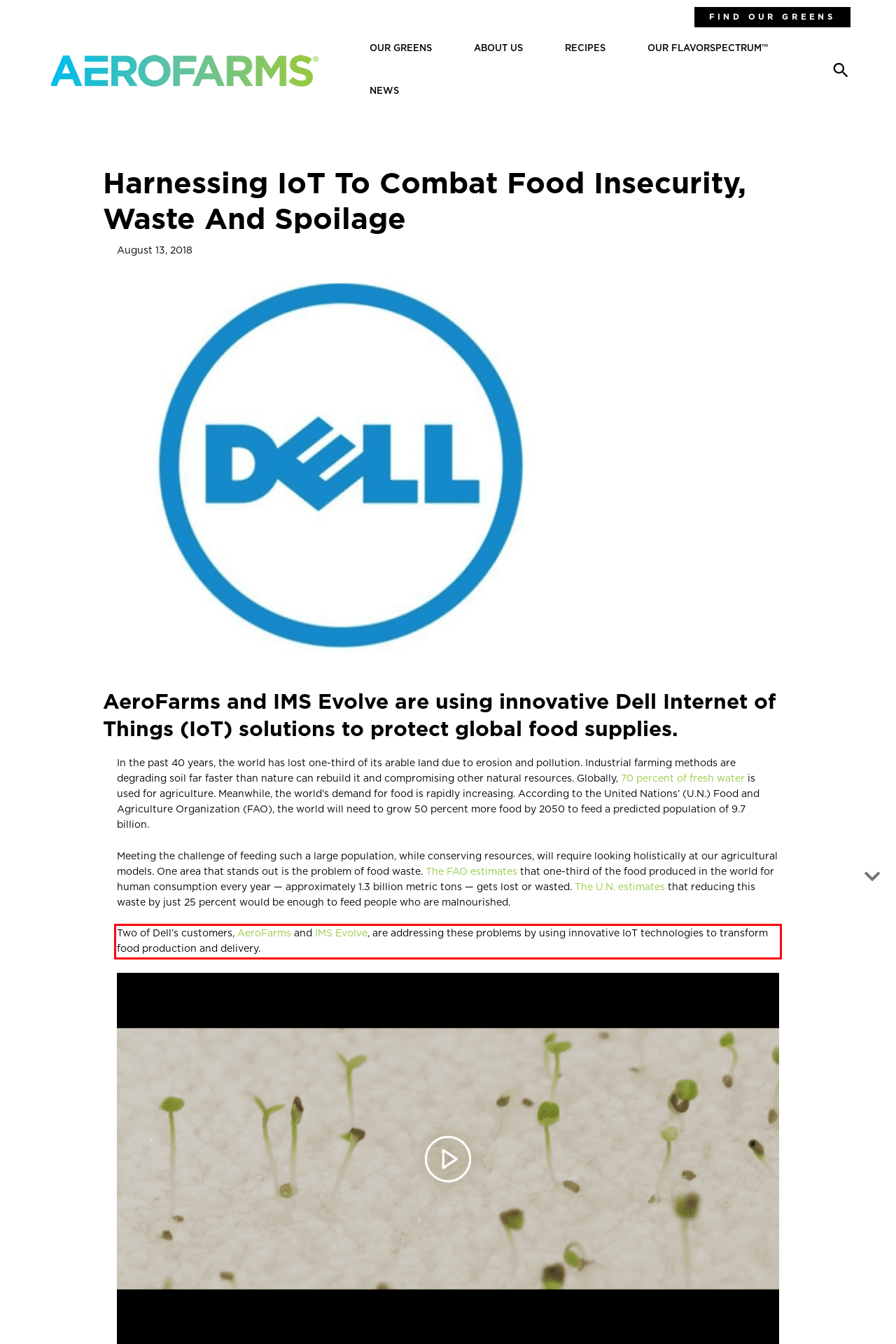You are given a screenshot with a red rectangle. Identify and extract the text within this red bounding box using OCR.

Two of Dell’s customers, AeroFarms and IMS Evolve, are addressing these problems by using innovative IoT technologies to transform food production and delivery.